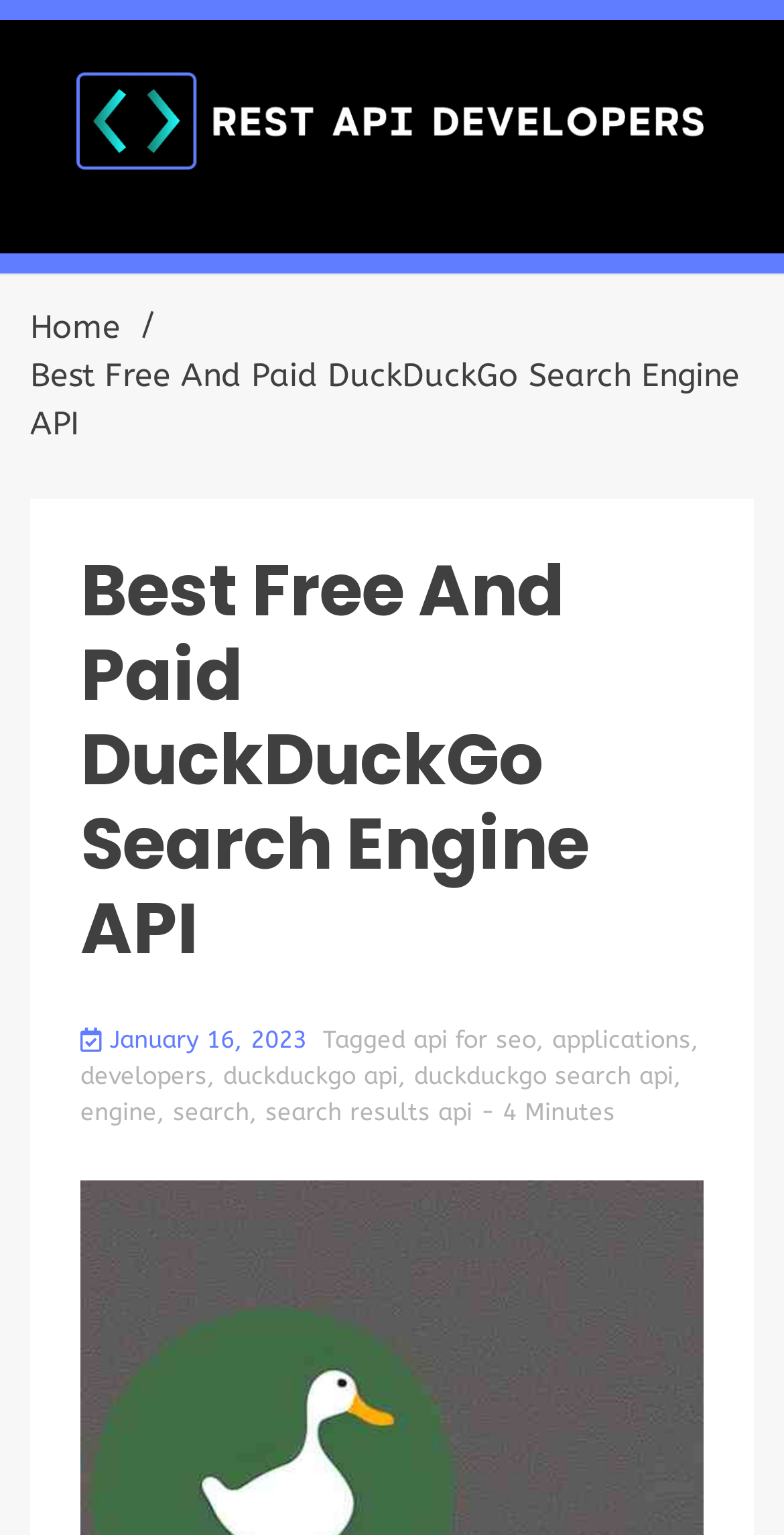Find the bounding box coordinates of the element I should click to carry out the following instruction: "Read the article about 'Best Free And Paid DuckDuckGo Search Engine API'".

[0.103, 0.358, 0.897, 0.633]